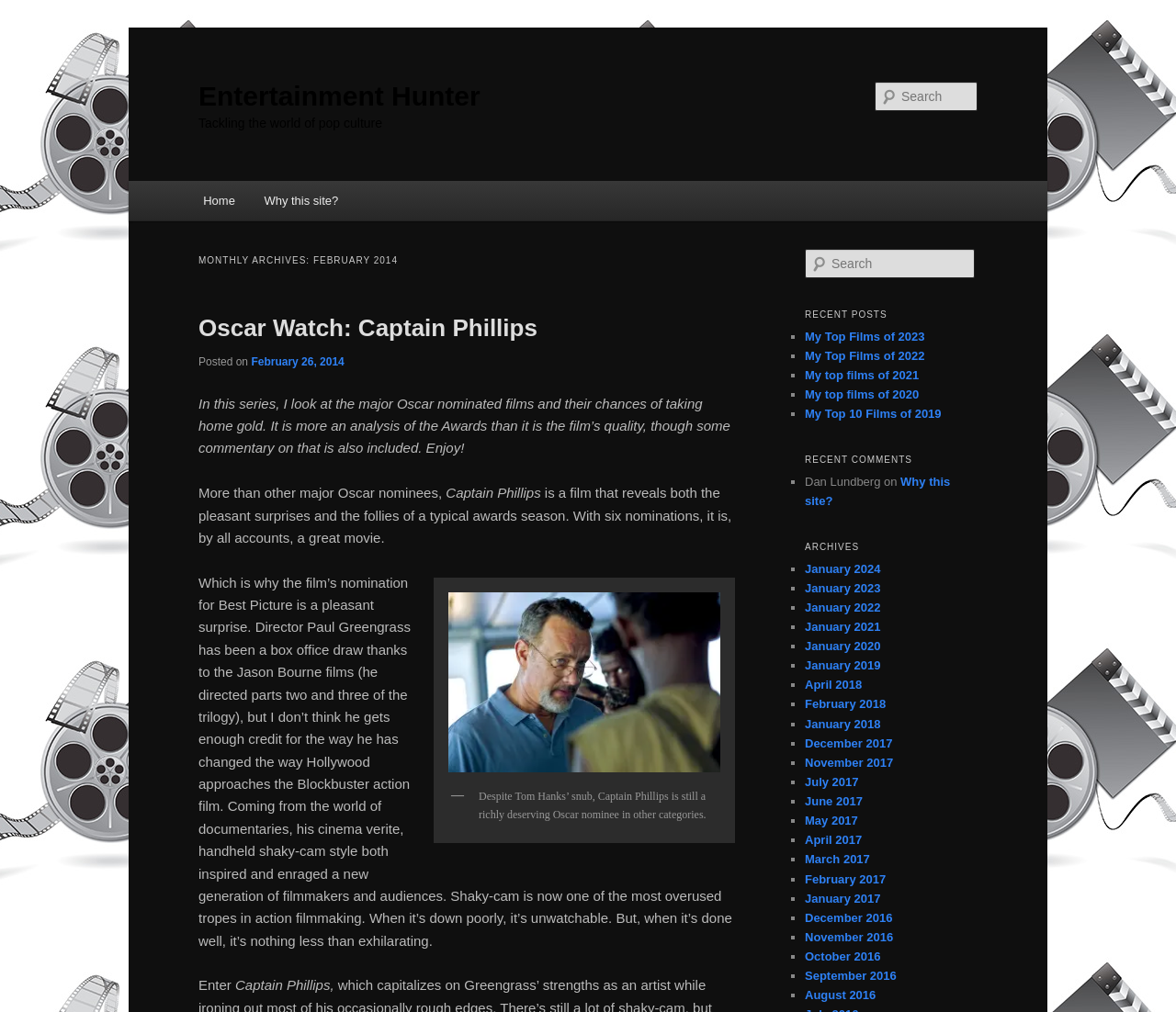Using the webpage screenshot and the element description parent_node: Search name="s" placeholder="Search", determine the bounding box coordinates. Specify the coordinates in the format (top-left x, top-left y, bottom-right x, bottom-right y) with values ranging from 0 to 1.

[0.744, 0.081, 0.831, 0.11]